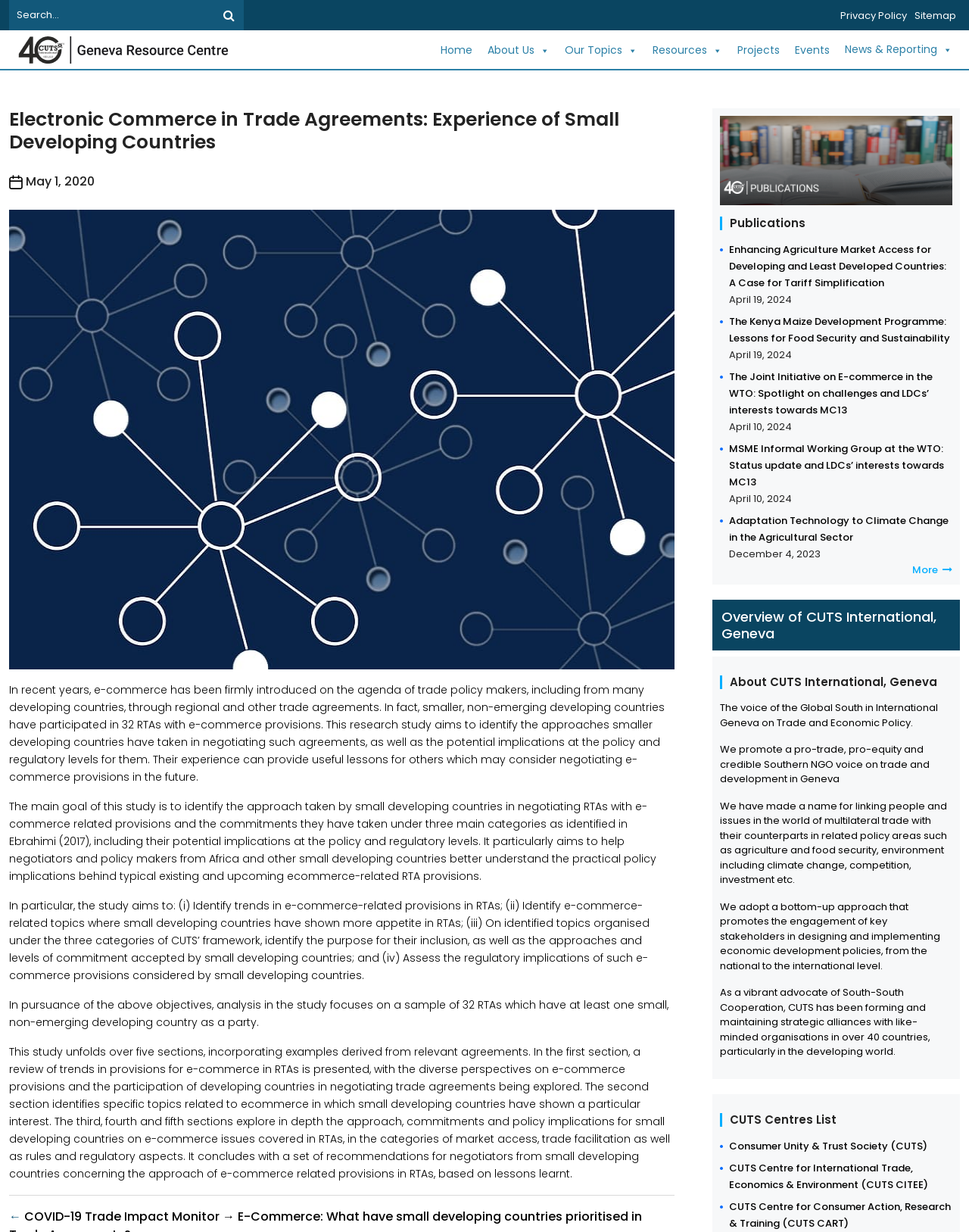Please identify the bounding box coordinates of the area that needs to be clicked to follow this instruction: "Read the Privacy Policy".

[0.867, 0.007, 0.936, 0.018]